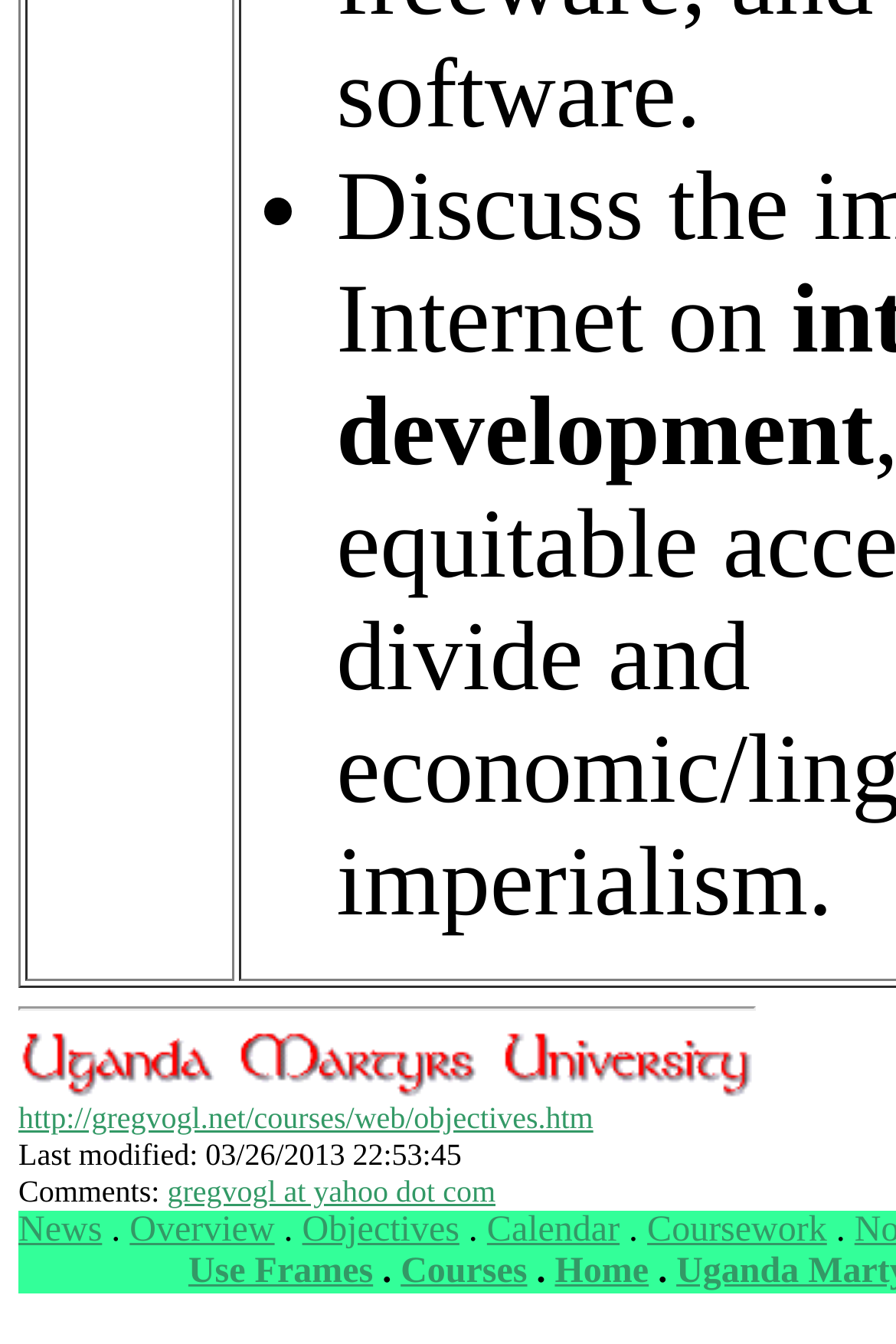Provide the bounding box coordinates of the HTML element this sentence describes: "http://gregvogl.net/courses/web/objectives.htm". The bounding box coordinates consist of four float numbers between 0 and 1, i.e., [left, top, right, bottom].

[0.021, 0.817, 0.662, 0.846]